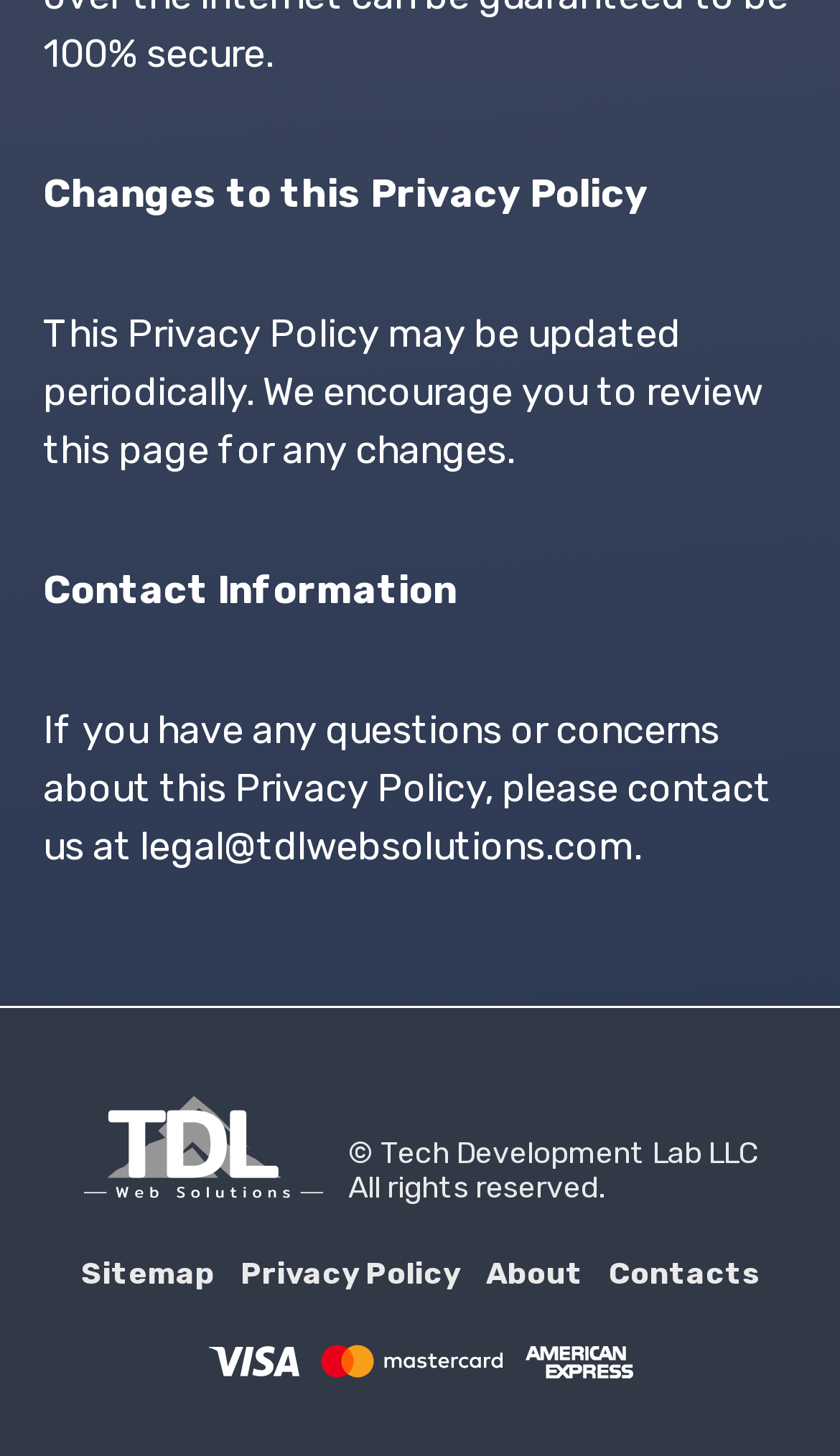Using the information in the image, give a comprehensive answer to the question: 
What is the copyright holder of the webpage?

The webpage contains a copyright notice at the bottom, which states '© Tech Development Lab LLC'. This indicates that Tech Development Lab LLC is the copyright holder of the webpage.